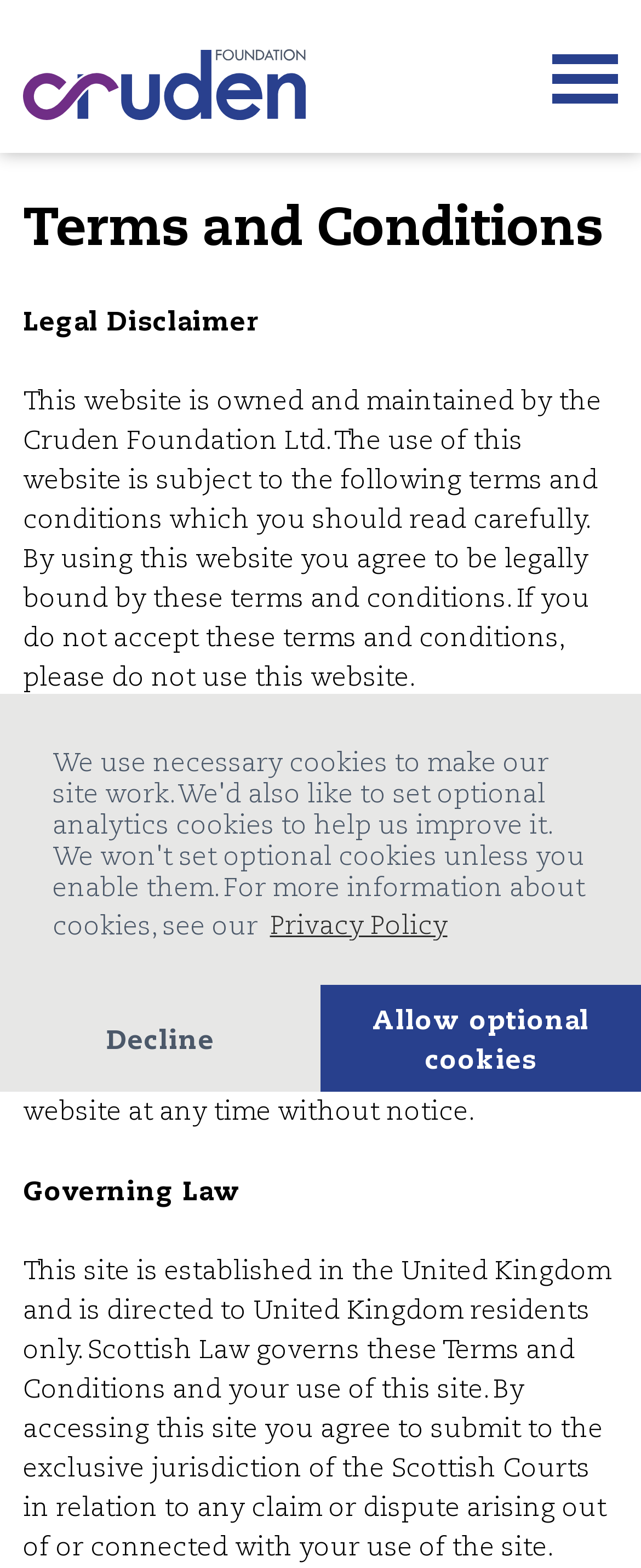Determine the webpage's heading and output its text content.

Terms and Conditions